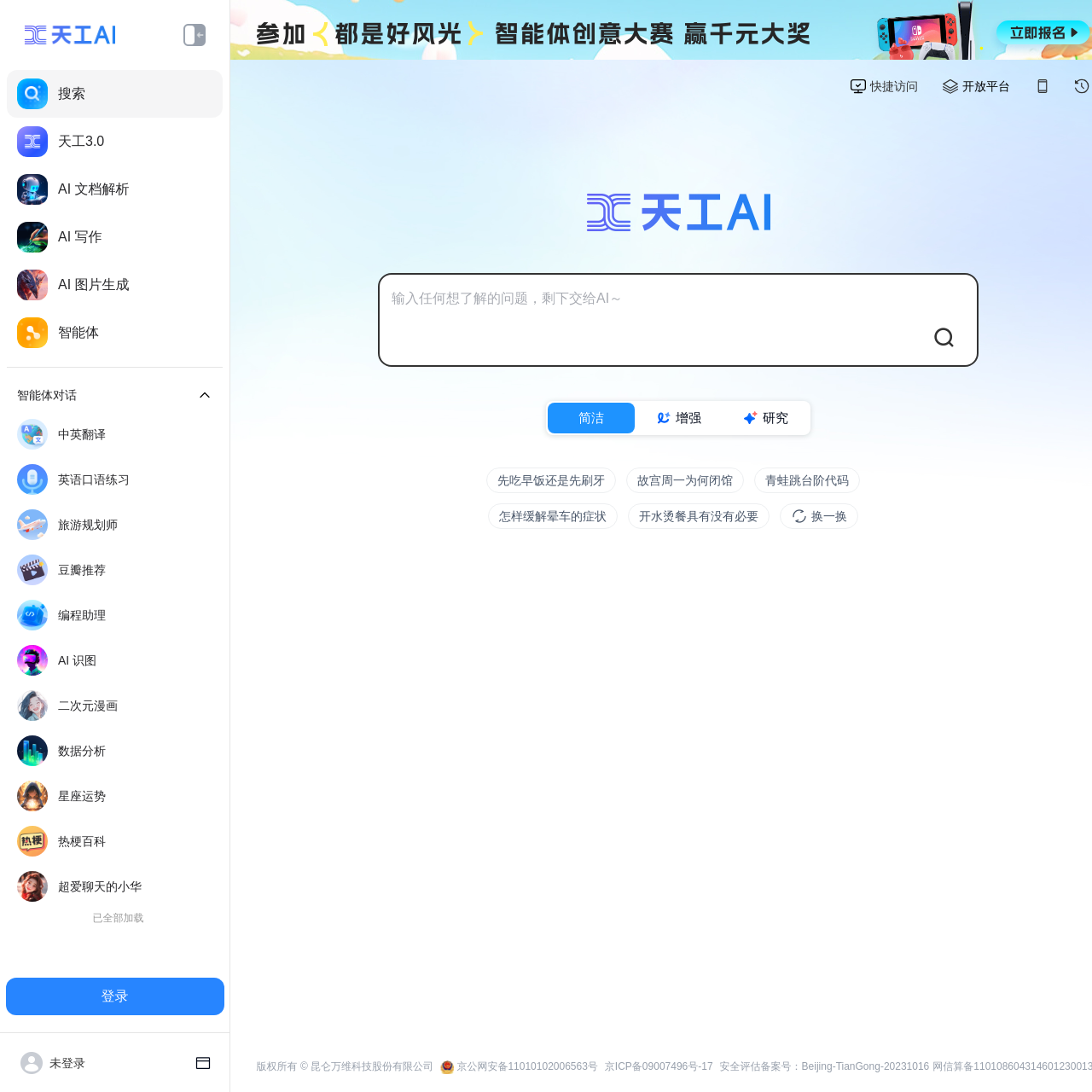Find the bounding box coordinates of the area that needs to be clicked in order to achieve the following instruction: "Search for something". The coordinates should be specified as four float numbers between 0 and 1, i.e., [left, top, right, bottom].

[0.006, 0.064, 0.204, 0.108]